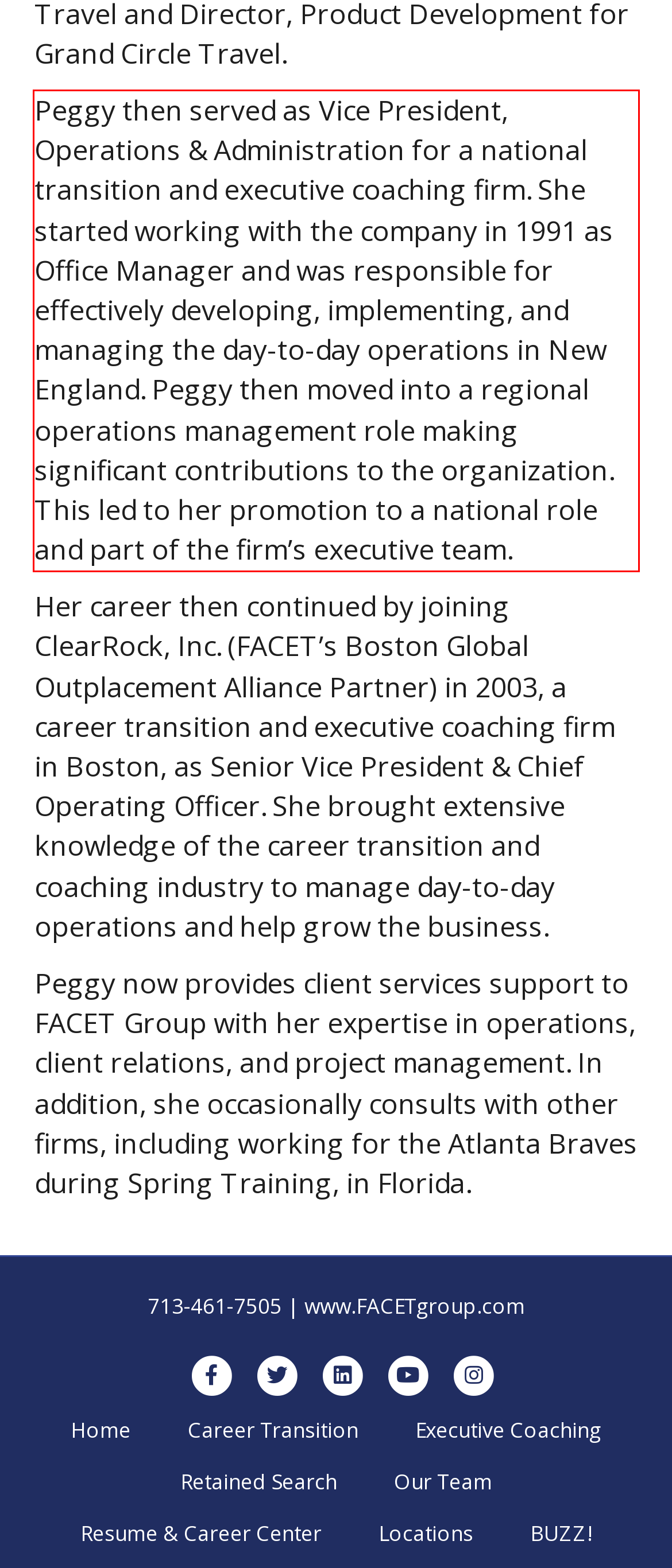Please identify and extract the text from the UI element that is surrounded by a red bounding box in the provided webpage screenshot.

Peggy then served as Vice President, Operations & Administration for a national transition and executive coaching firm. She started working with the company in 1991 as Office Manager and was responsible for effectively developing, implementing, and managing the day-to-day operations in New England. Peggy then moved into a regional operations management role making significant contributions to the organization. This led to her promotion to a national role and part of the firm’s executive team.